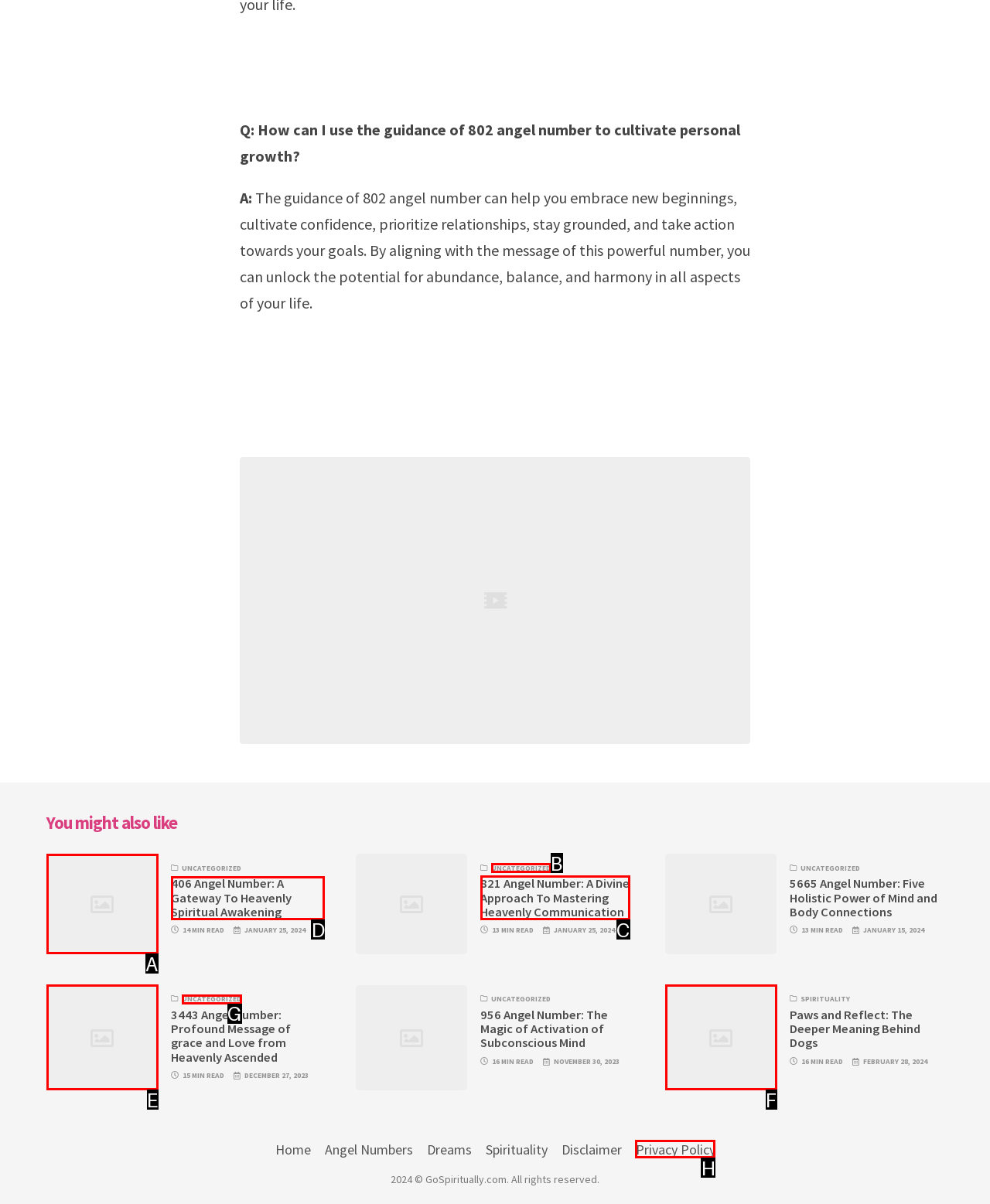From the given options, indicate the letter that corresponds to the action needed to complete this task: Click on the '406 Angel Number: A Gateway To Heavenly Spiritual Awakening' article. Respond with only the letter.

D